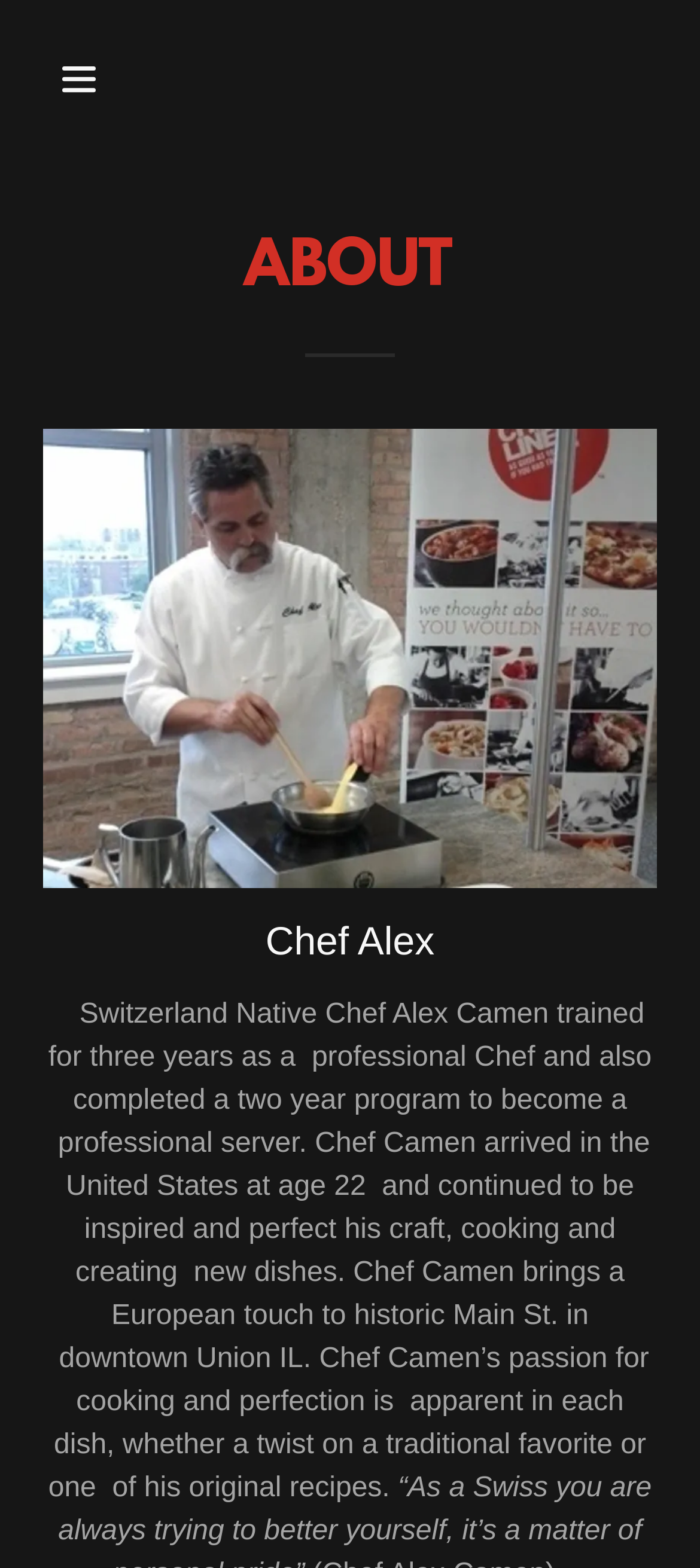Answer in one word or a short phrase: 
What is the theme of Chef Alex's cooking?

European touch